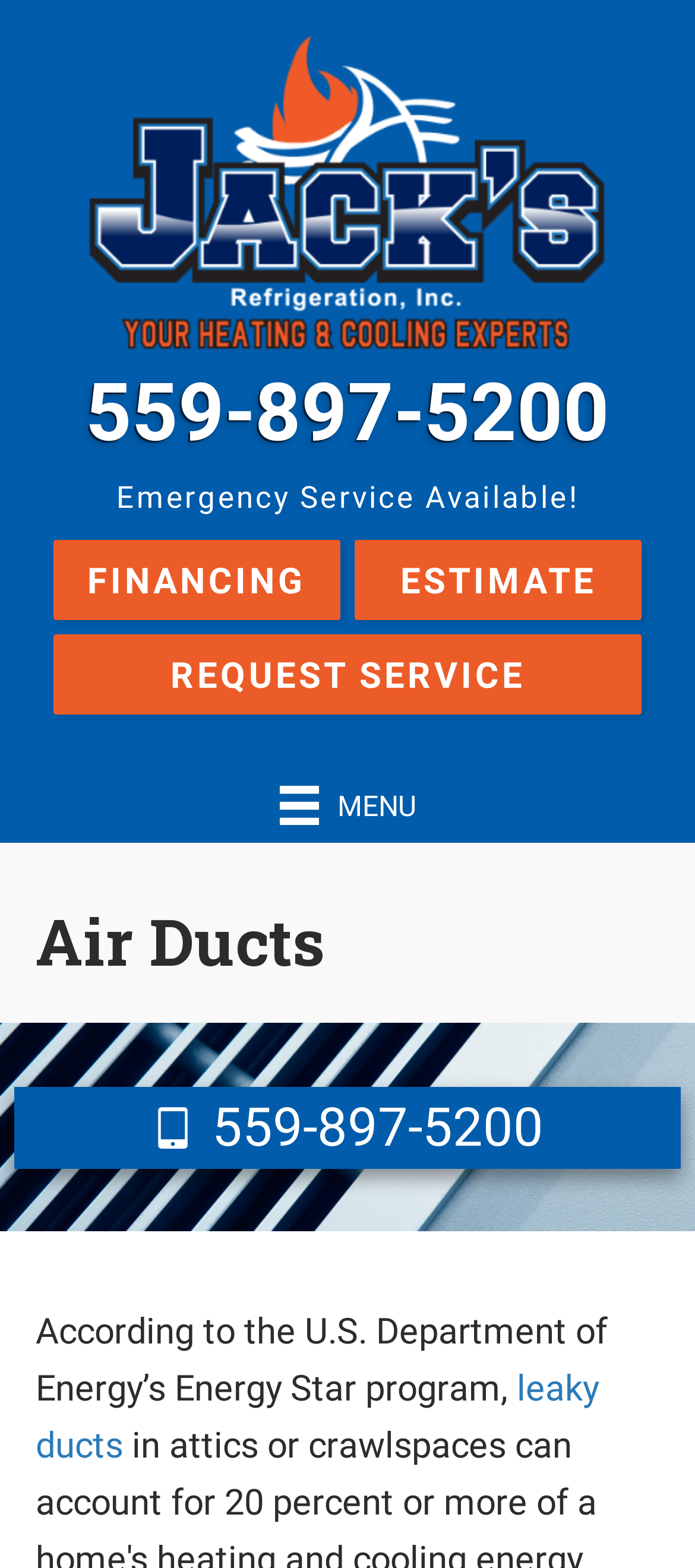Determine the bounding box coordinates of the clickable region to execute the instruction: "Call the emergency service number". The coordinates should be four float numbers between 0 and 1, denoted as [left, top, right, bottom].

[0.123, 0.233, 0.877, 0.293]